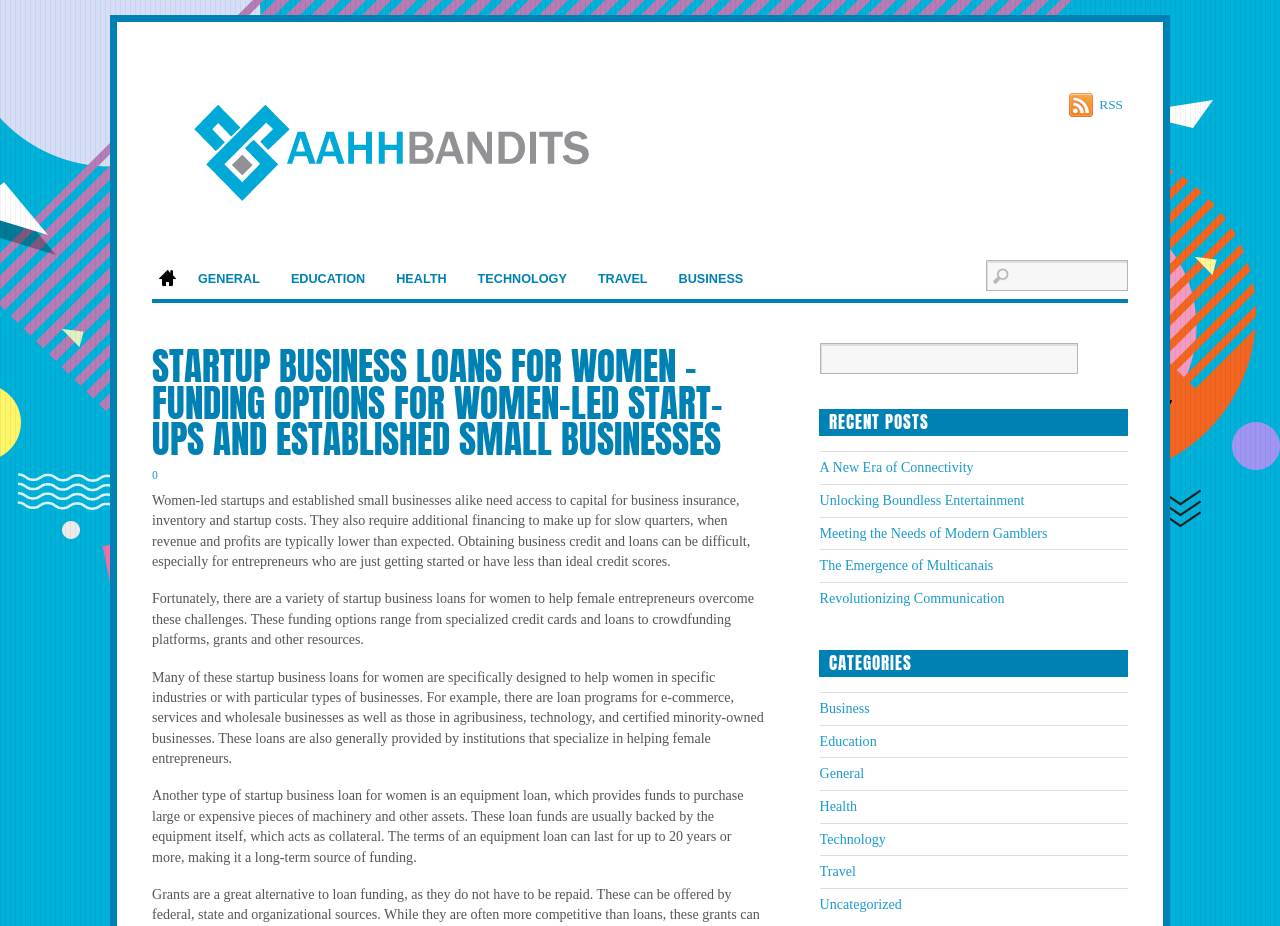What is the purpose of startup business loans for women?
Offer a detailed and full explanation in response to the question.

According to the webpage, the purpose of startup business loans for women is to help female entrepreneurs overcome the challenges they face in obtaining business credit and loans. This is mentioned in the second paragraph, which states that 'Fortunately, there are a variety of startup business loans for women to help female entrepreneurs overcome these challenges.'